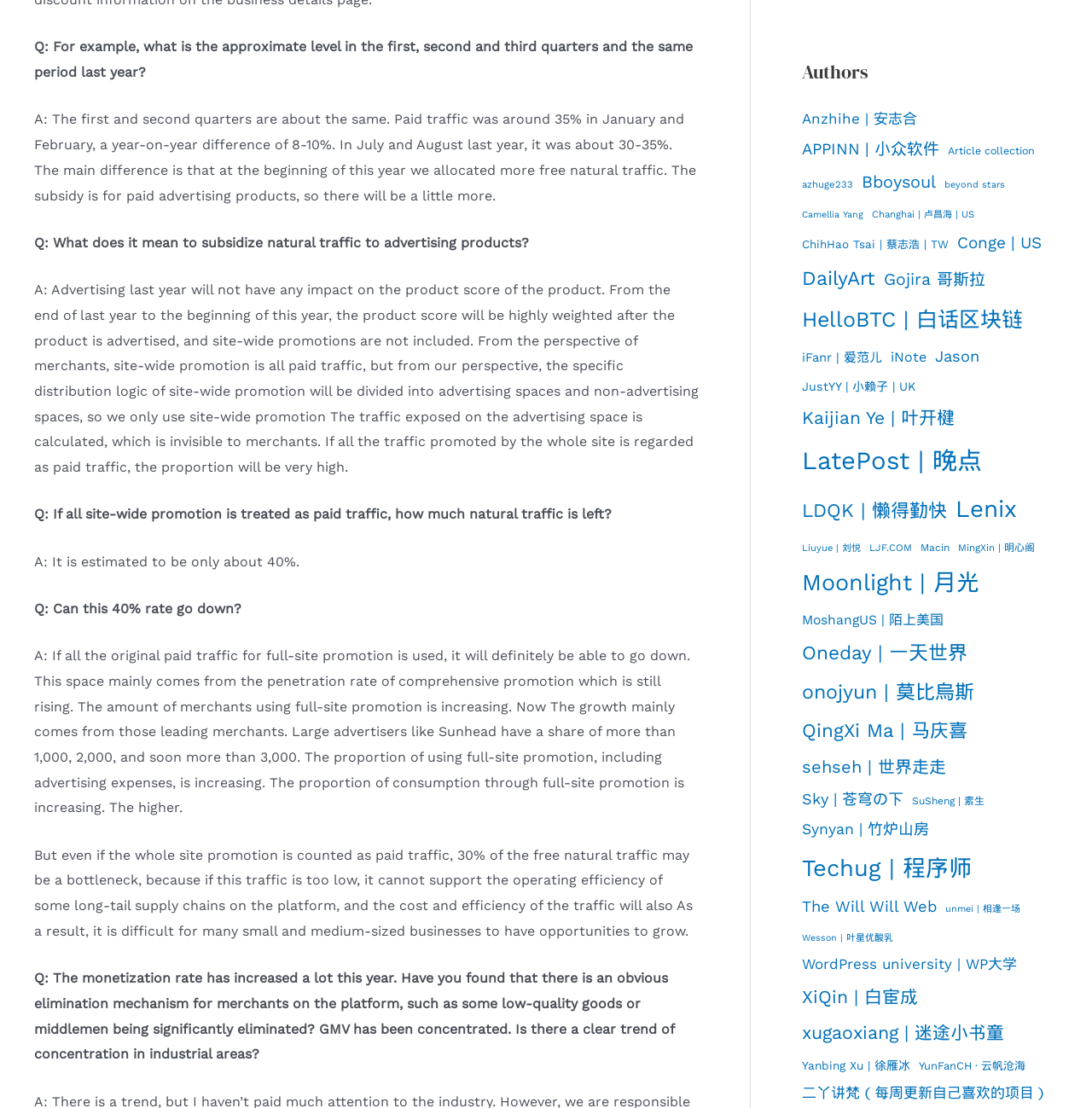Using the details from the image, please elaborate on the following question: What is the topic of the conversation?

Based on the content of the webpage, it appears to be a Q&A session discussing paid traffic and advertising, specifically the impact of site-wide promotions on product scores and the allocation of natural traffic to advertising products.